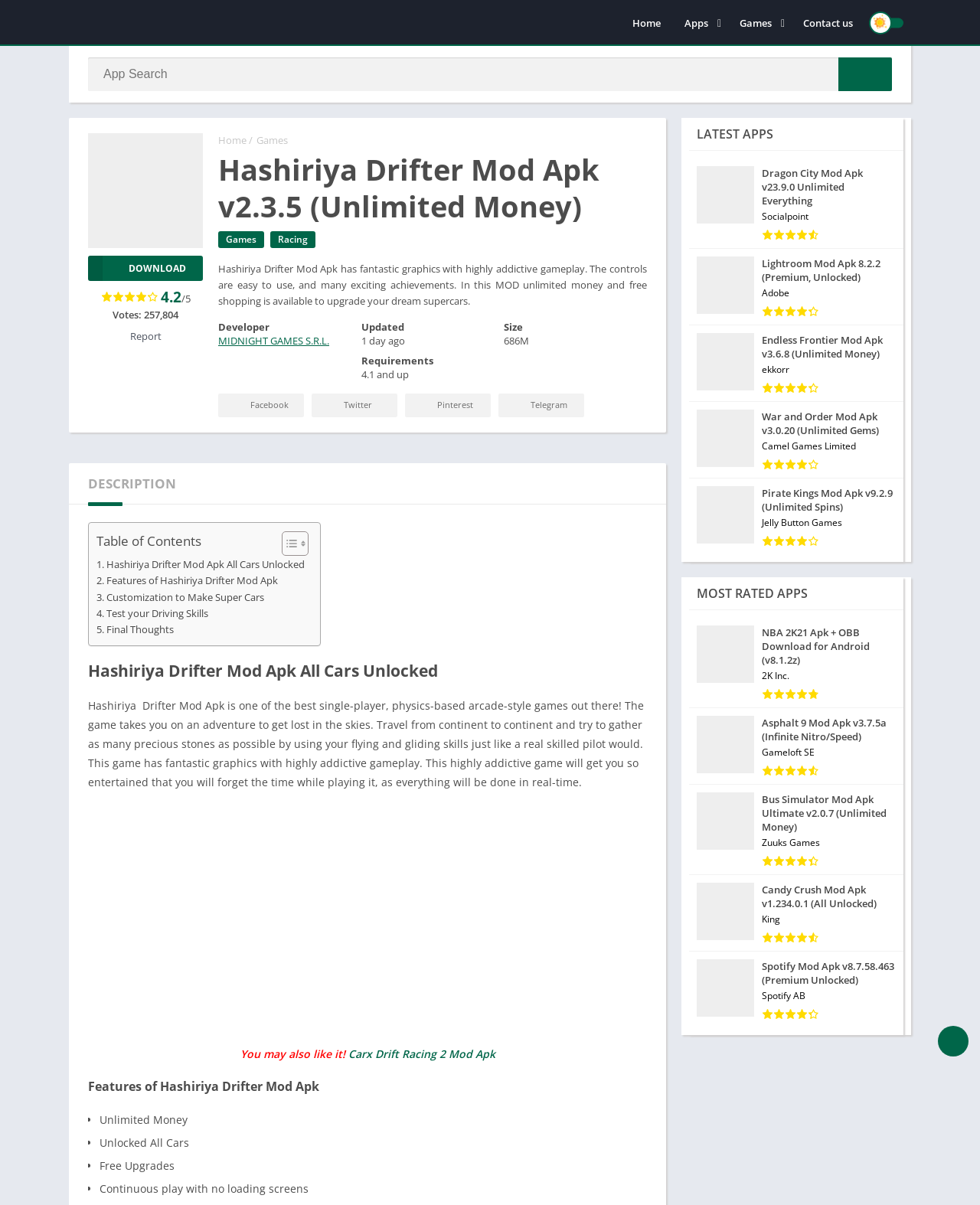Find the UI element described as: "Board" and predict its bounding box coordinates. Ensure the coordinates are four float numbers between 0 and 1, [left, top, right, bottom].

[0.743, 0.087, 0.884, 0.106]